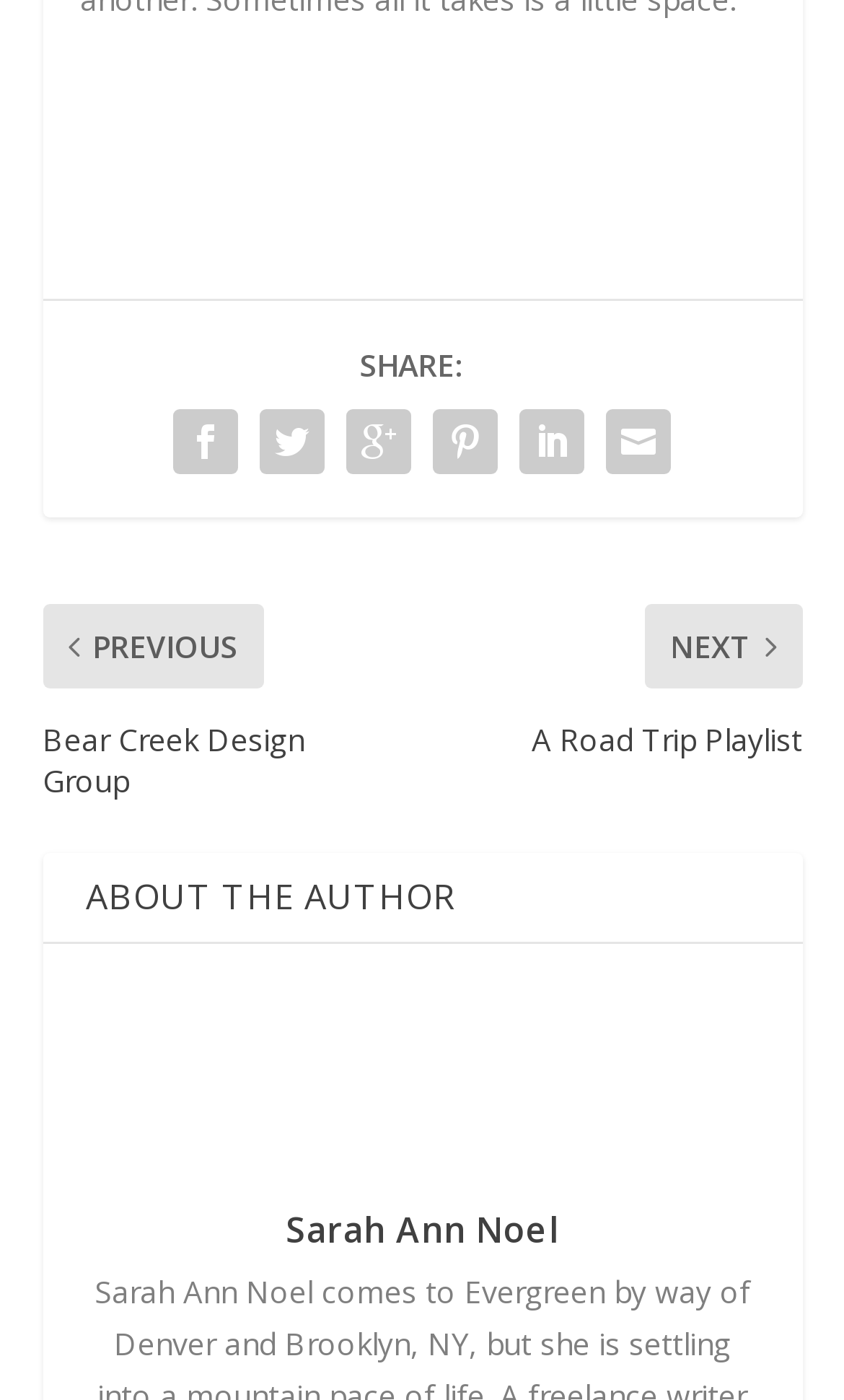Provide a brief response in the form of a single word or phrase:
How many social media links are there?

6